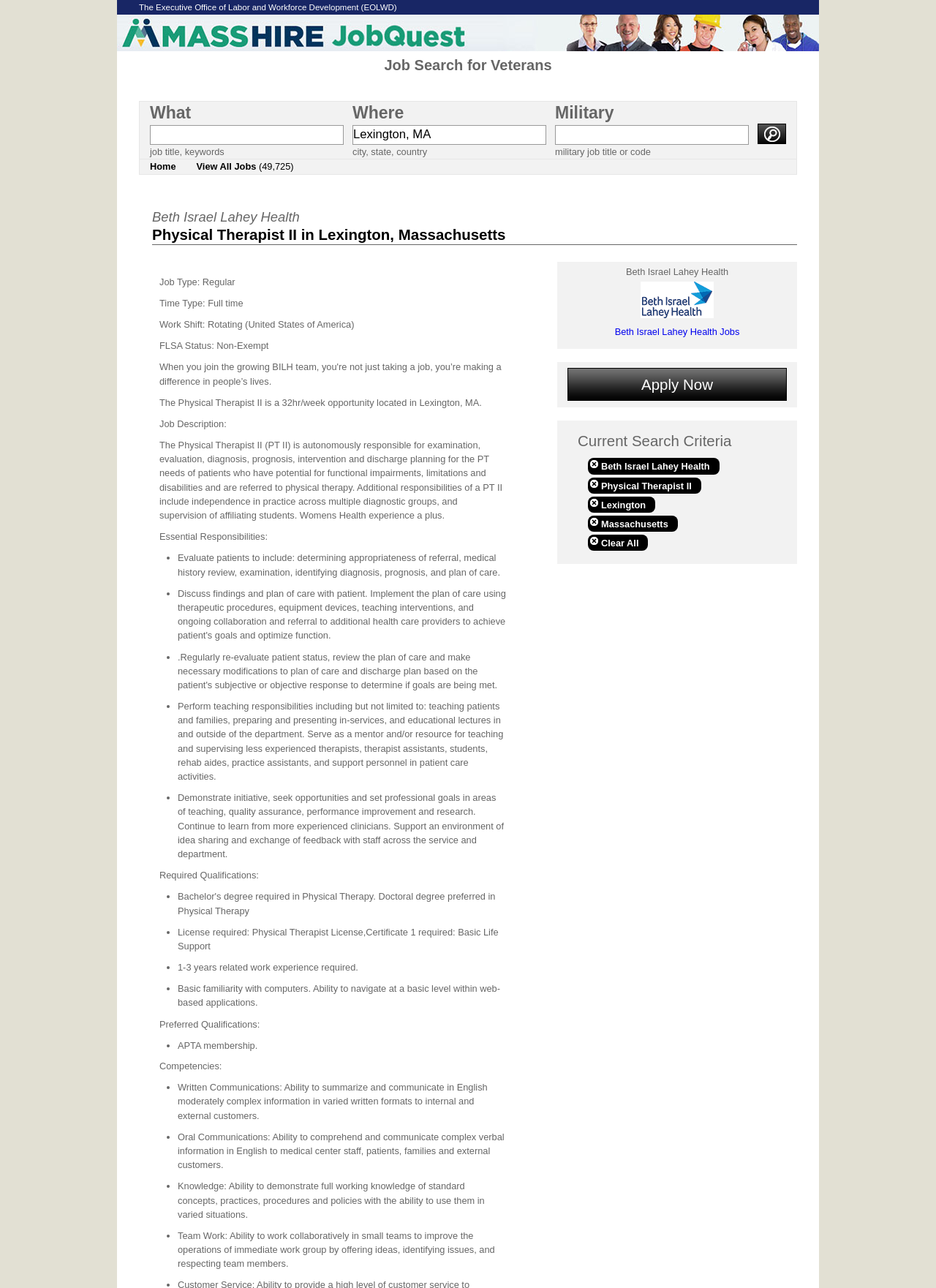Please identify the bounding box coordinates of the region to click in order to complete the given instruction: "Click on Home". The coordinates should be four float numbers between 0 and 1, i.e., [left, top, right, bottom].

[0.149, 0.124, 0.199, 0.135]